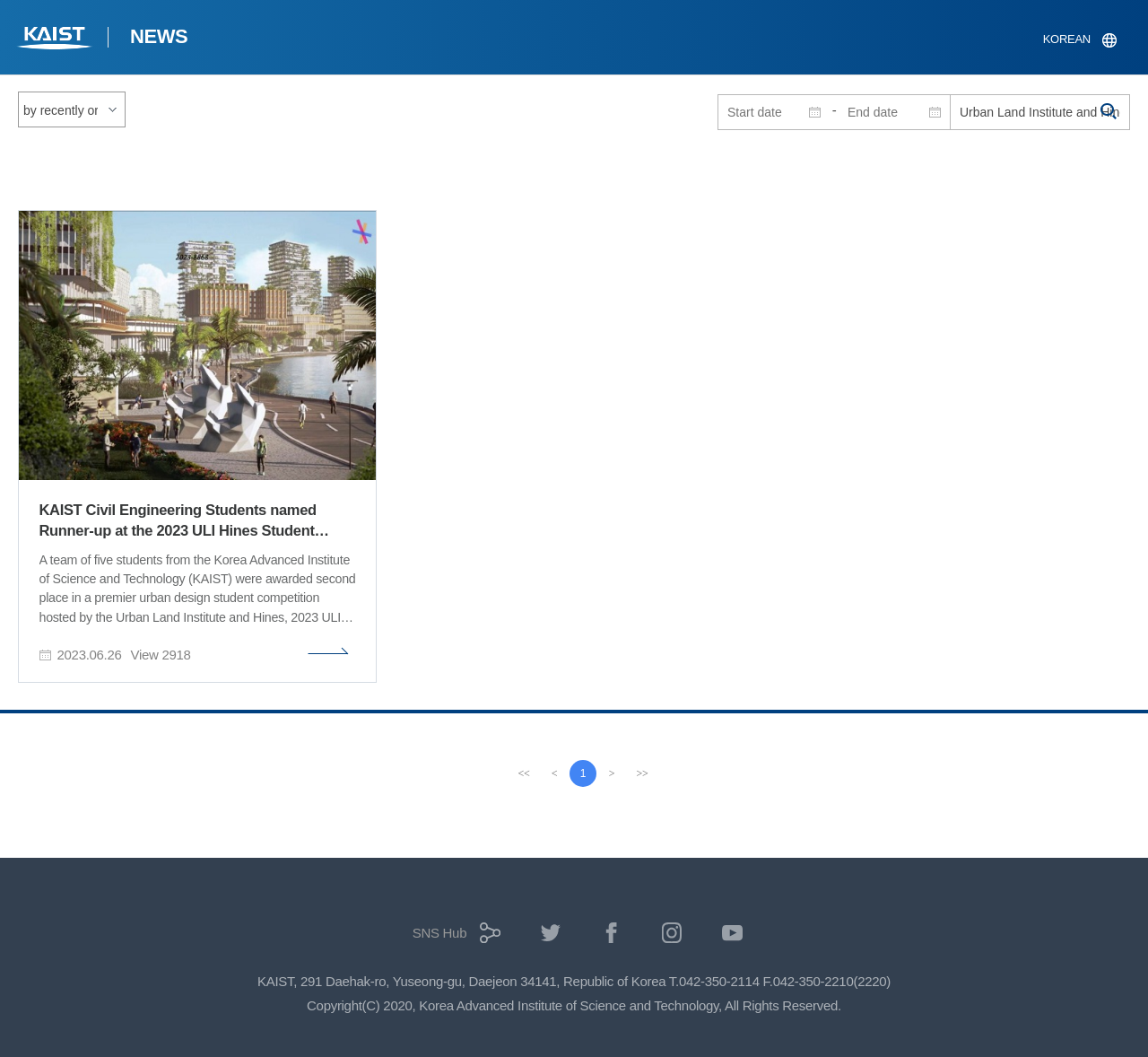Please find the bounding box for the UI component described as follows: "name="list_s_date" placeholder="Start date"".

[0.626, 0.09, 0.723, 0.122]